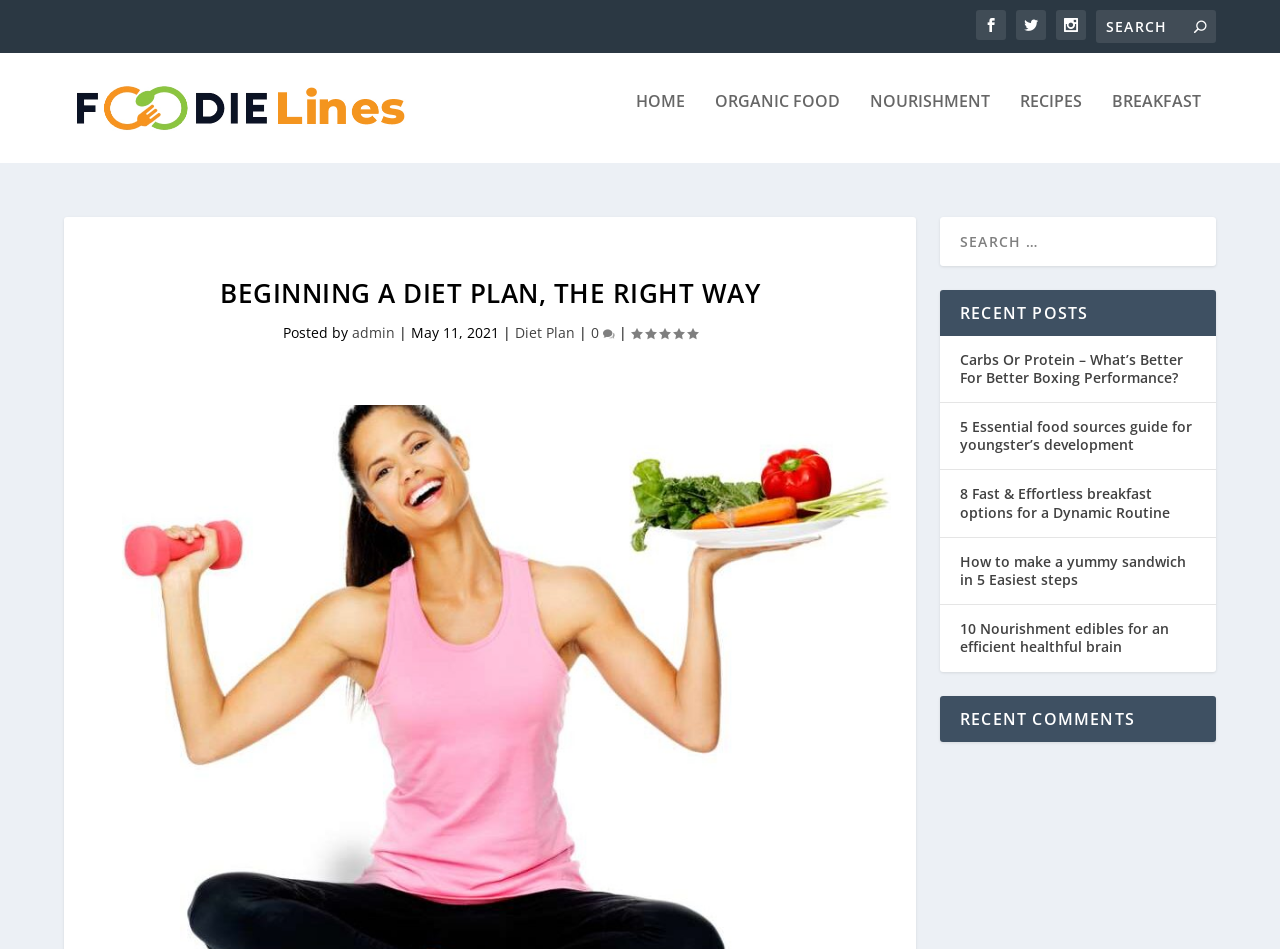What is the primary heading on this webpage?

BEGINNING A DIET PLAN, THE RIGHT WAY